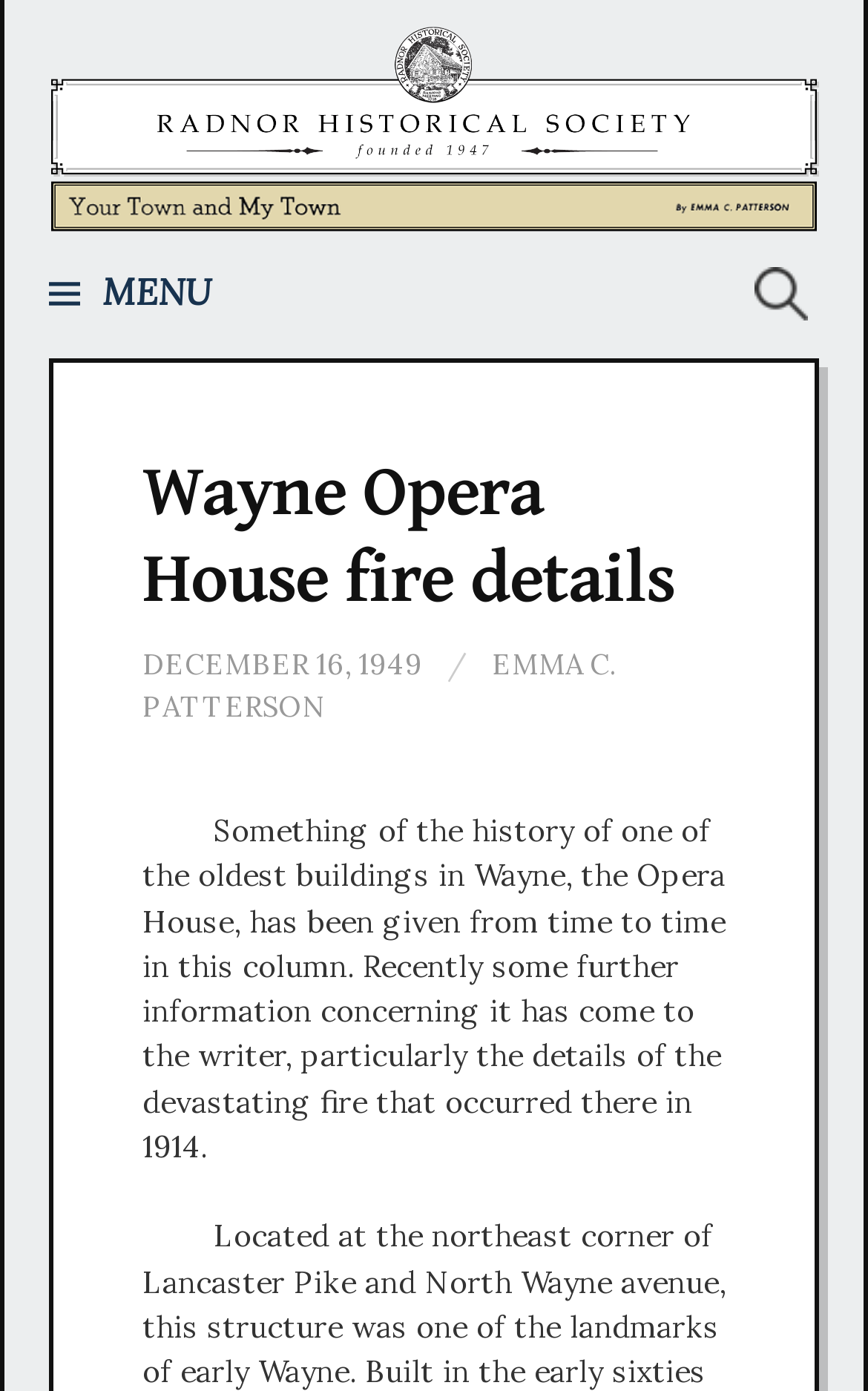Find the bounding box coordinates for the HTML element specified by: "December 16, 1949".

[0.164, 0.464, 0.487, 0.49]